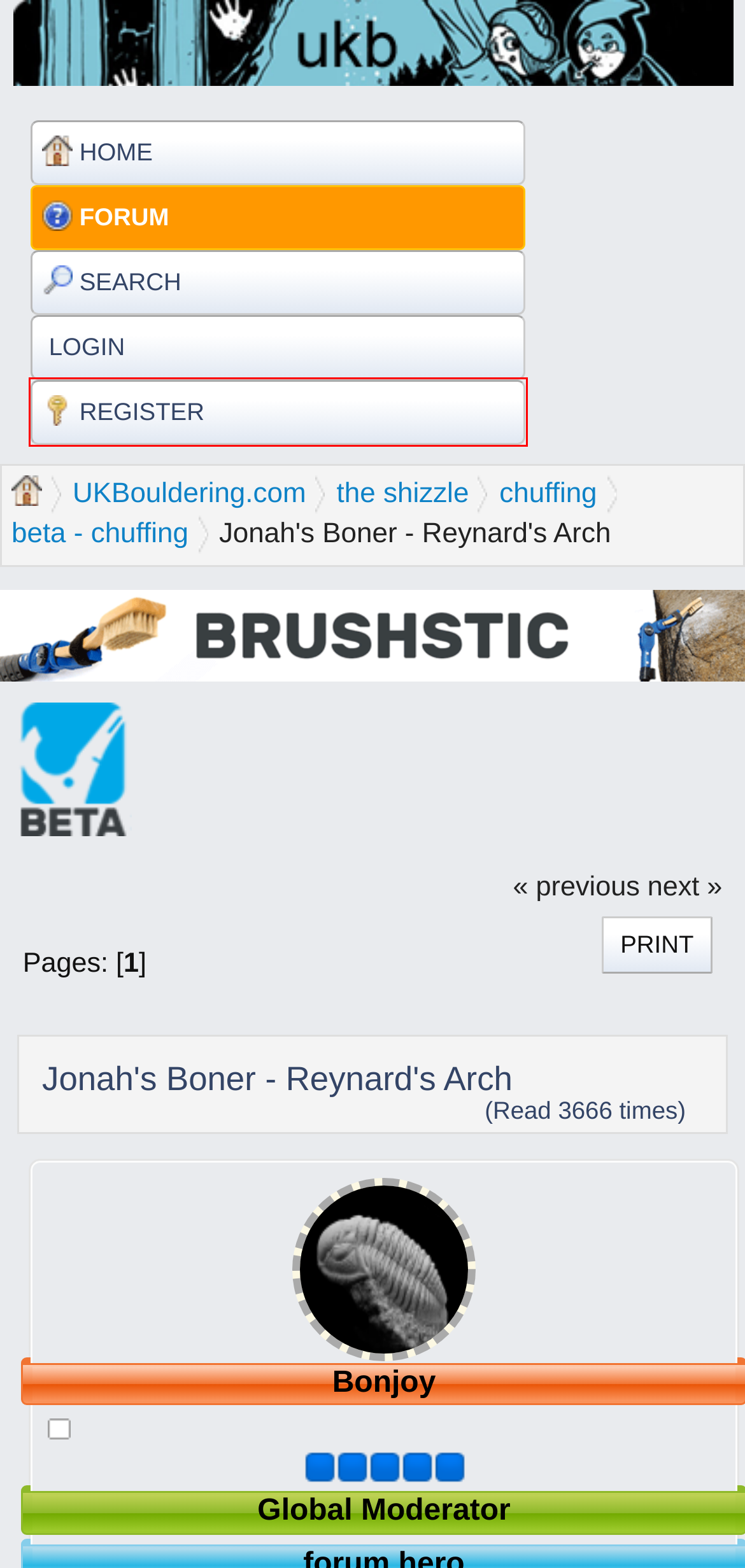Given a webpage screenshot with a UI element marked by a red bounding box, choose the description that best corresponds to the new webpage that will appear after clicking the element. The candidates are:
A. Divine Brown - Hollywood Bowl, Giggleswick
B. Registration Agreement
C. Print Page - Jonah's Boner - Reynard's Arch
D. UKBouldering.com
E. UKBouldering.com - Index
F. chuffing
G. Set Search Parameters
H. beta - chuffing

B